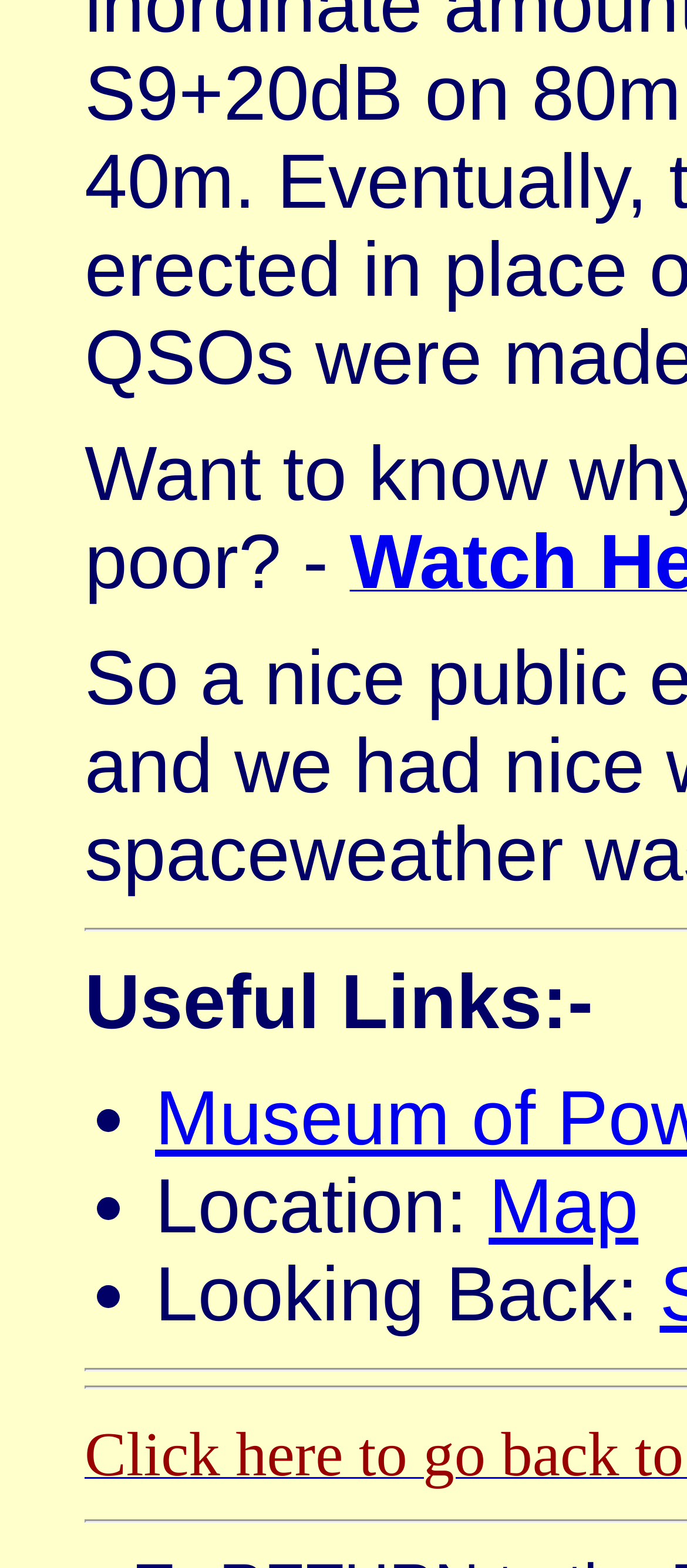How many list markers are there?
Please give a detailed and thorough answer to the question, covering all relevant points.

There are three list markers on the webpage, each represented by a '•' symbol, and they are located next to the 'Location:', 'Map', and 'Looking Back:' texts.